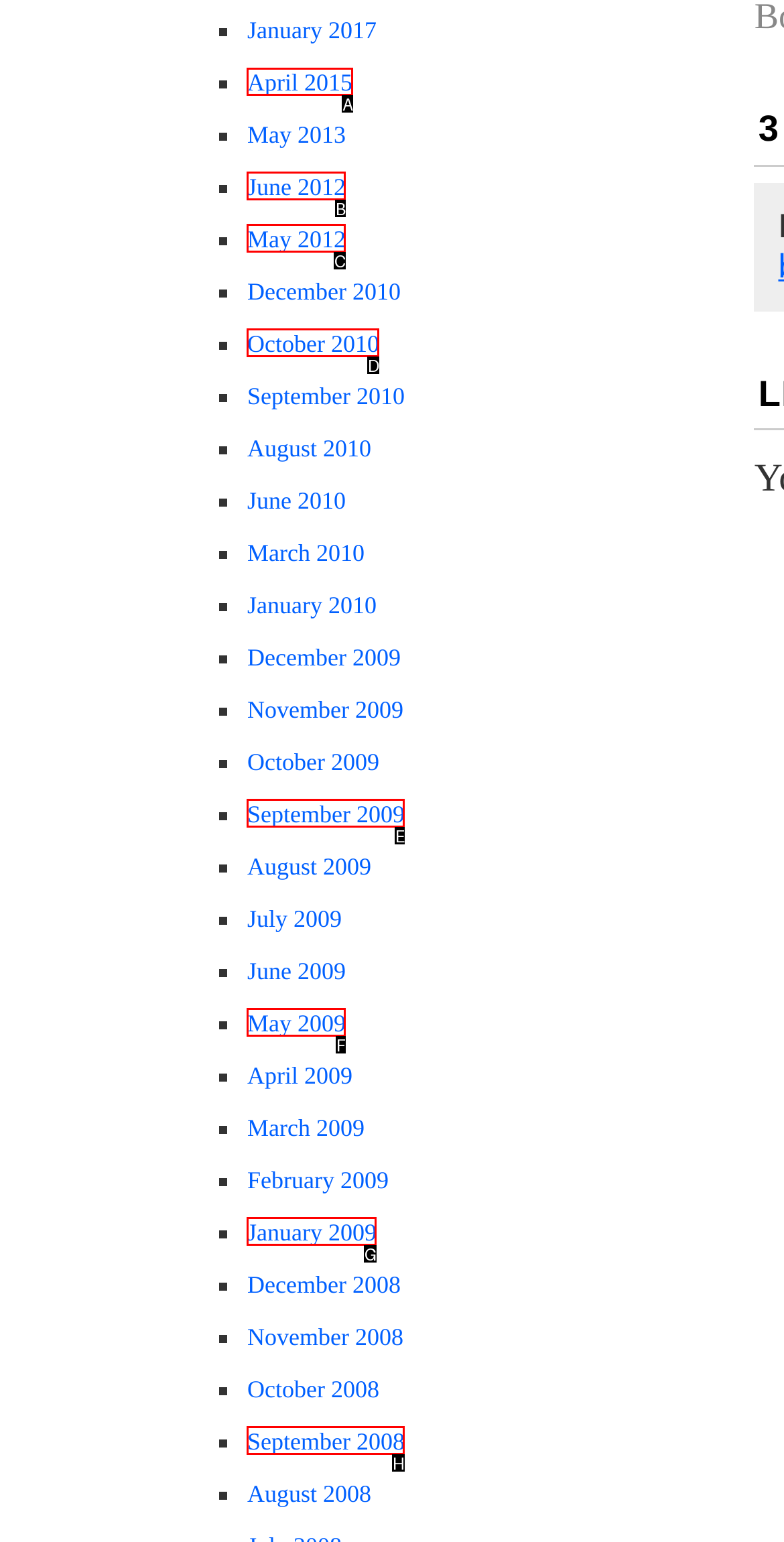Select the letter of the option that should be clicked to achieve the specified task: explore paper making equipment single effect fiber separator. Respond with just the letter.

None